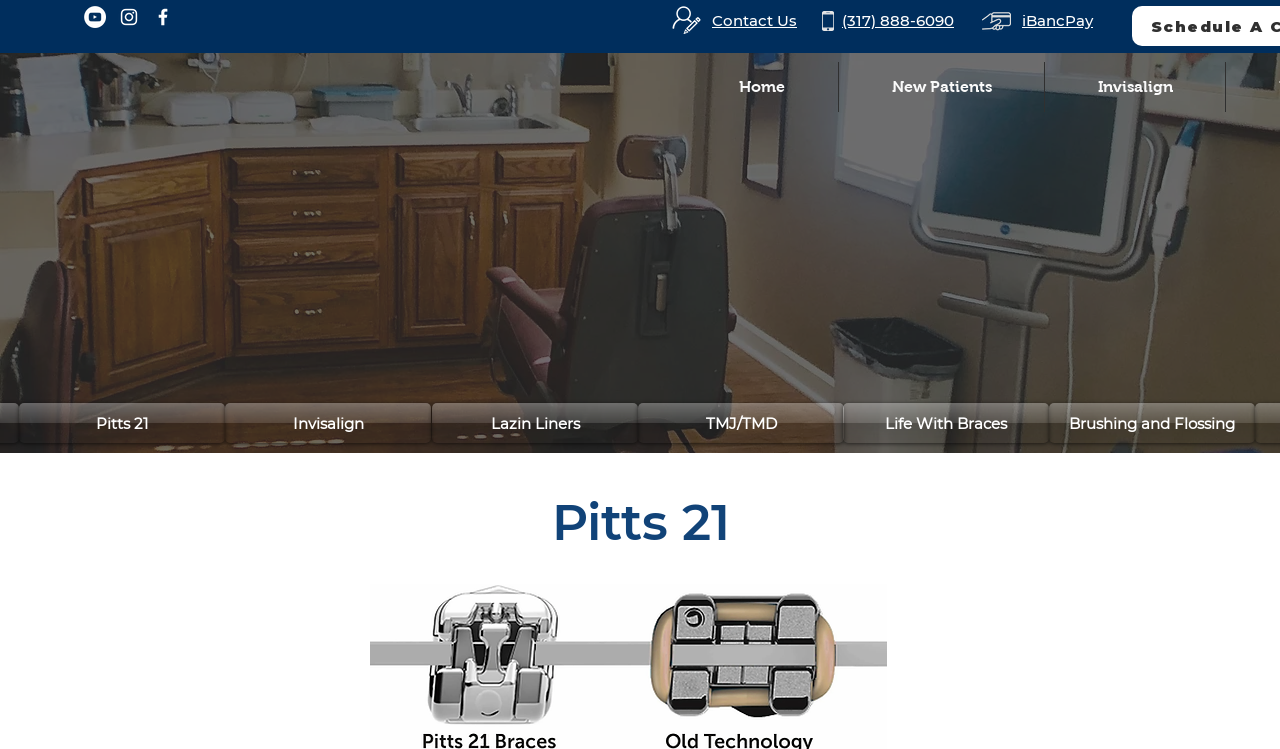Using the format (top-left x, top-left y, bottom-right x, bottom-right y), provide the bounding box coordinates for the described UI element. All values should be floating point numbers between 0 and 1: Brushing and Flossing

[0.82, 0.538, 0.98, 0.591]